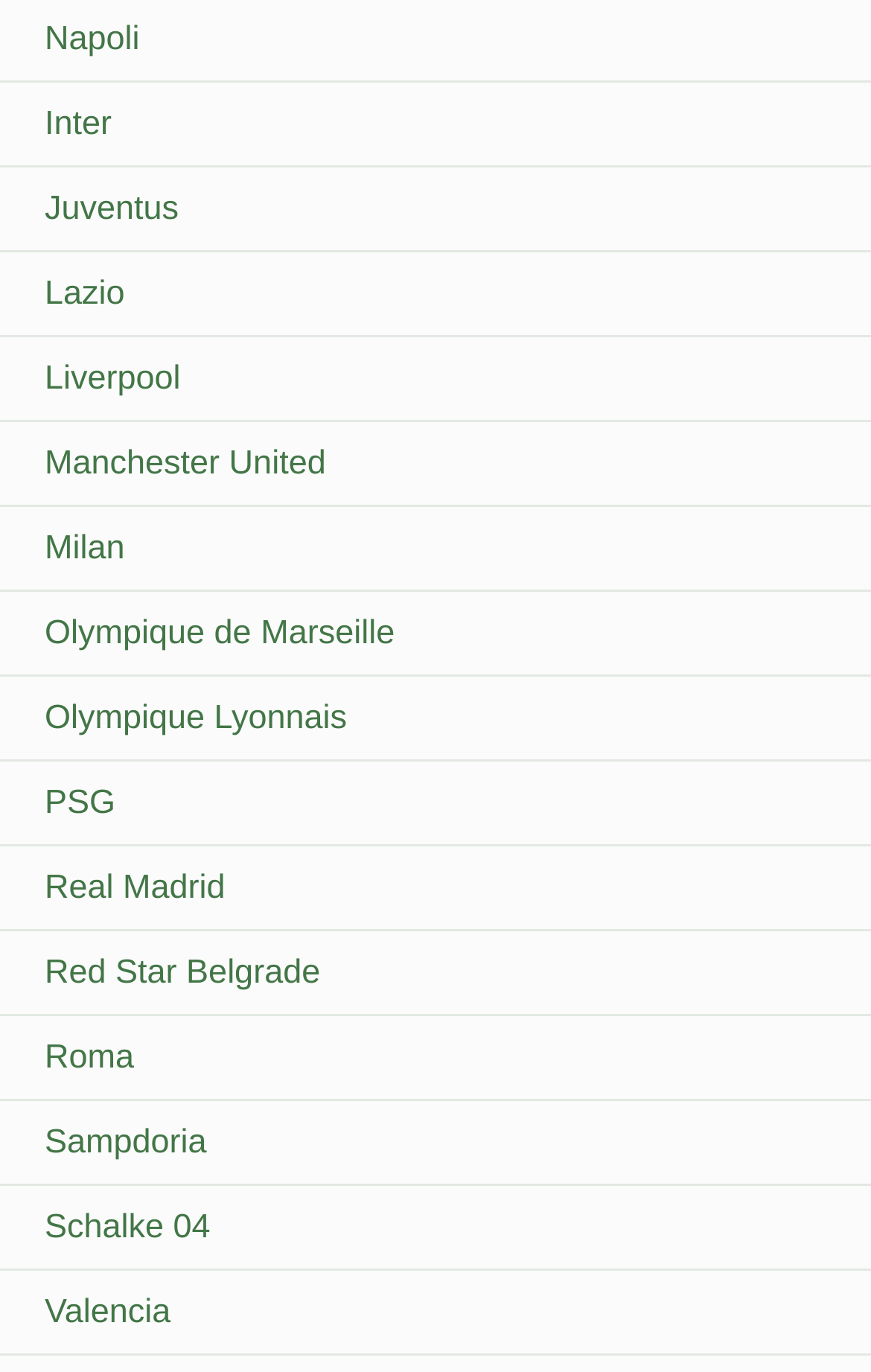Answer with a single word or phrase: 
Is there a team from Spain listed?

Yes